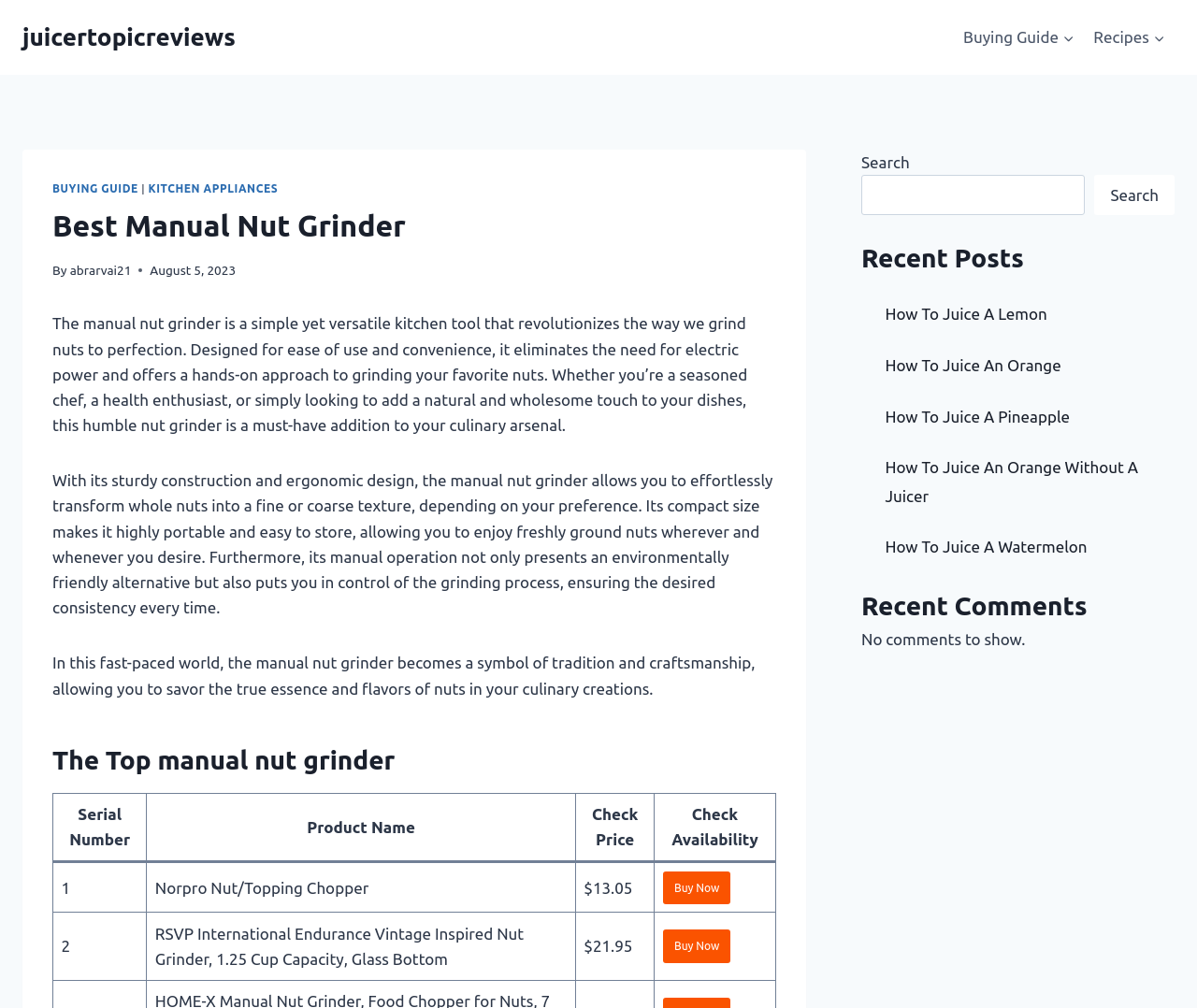Extract the bounding box for the UI element that matches this description: "parent_node: Search name="s"".

[0.72, 0.174, 0.907, 0.213]